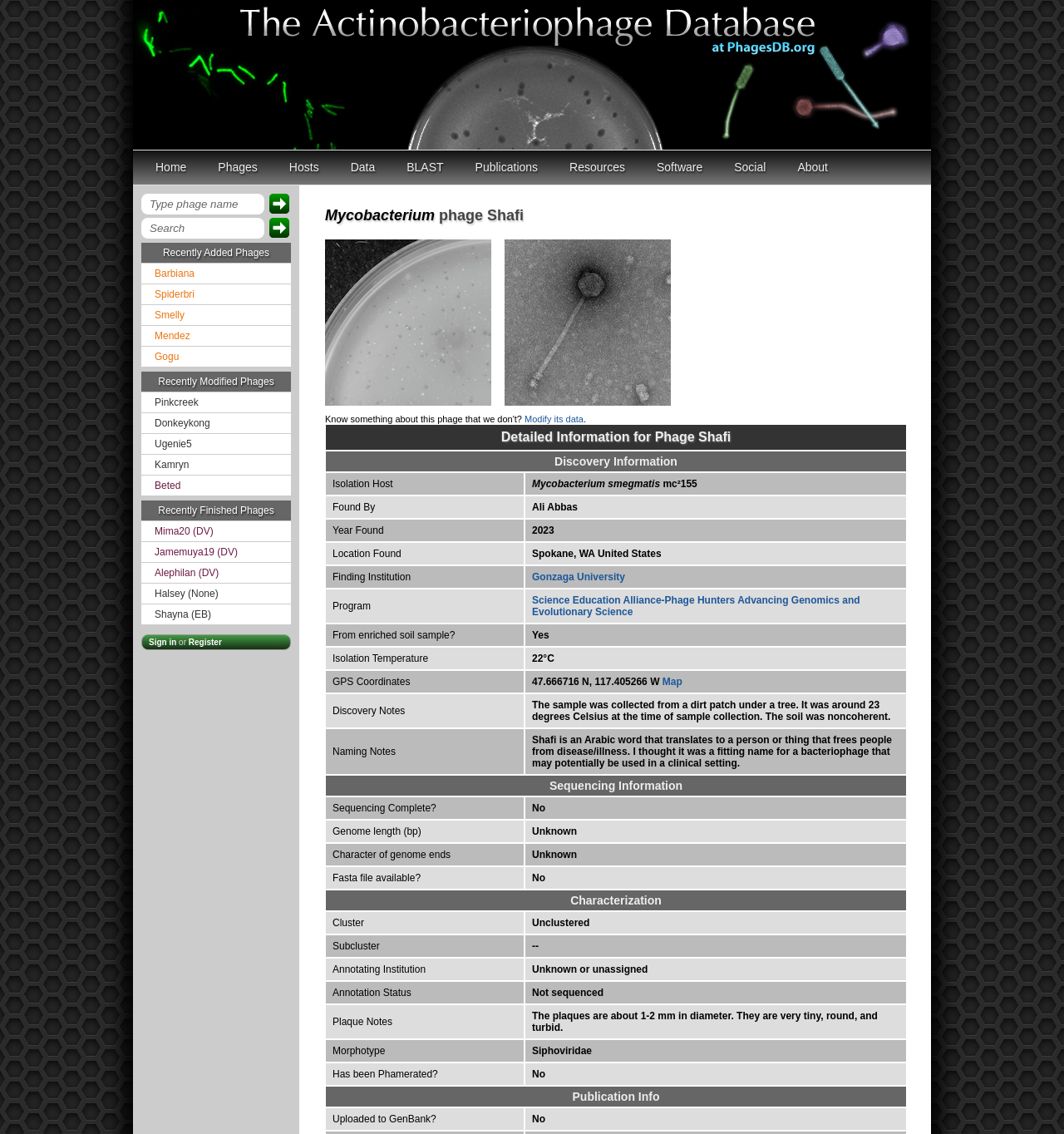Identify the bounding box coordinates of the region that needs to be clicked to carry out this instruction: "View recently added phages". Provide these coordinates as four float numbers ranging from 0 to 1, i.e., [left, top, right, bottom].

[0.153, 0.218, 0.253, 0.228]